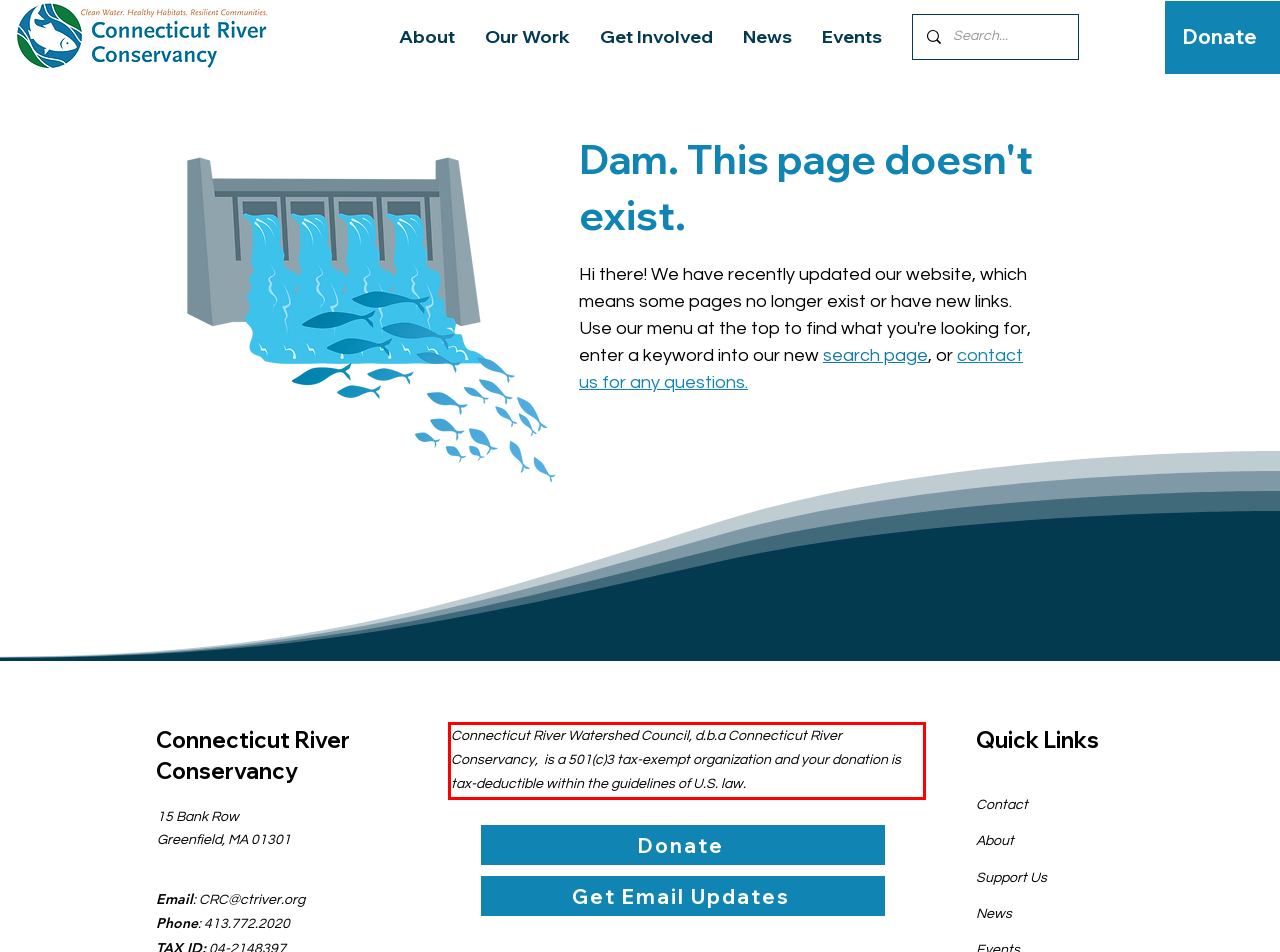Examine the webpage screenshot and use OCR to recognize and output the text within the red bounding box.

Connecticut River Watershed Council, d.b.a Connecticut River Conservancy, is a 501(c)3 tax-exempt organization and your donation is tax-deductible within the guidelines of U.S. law.